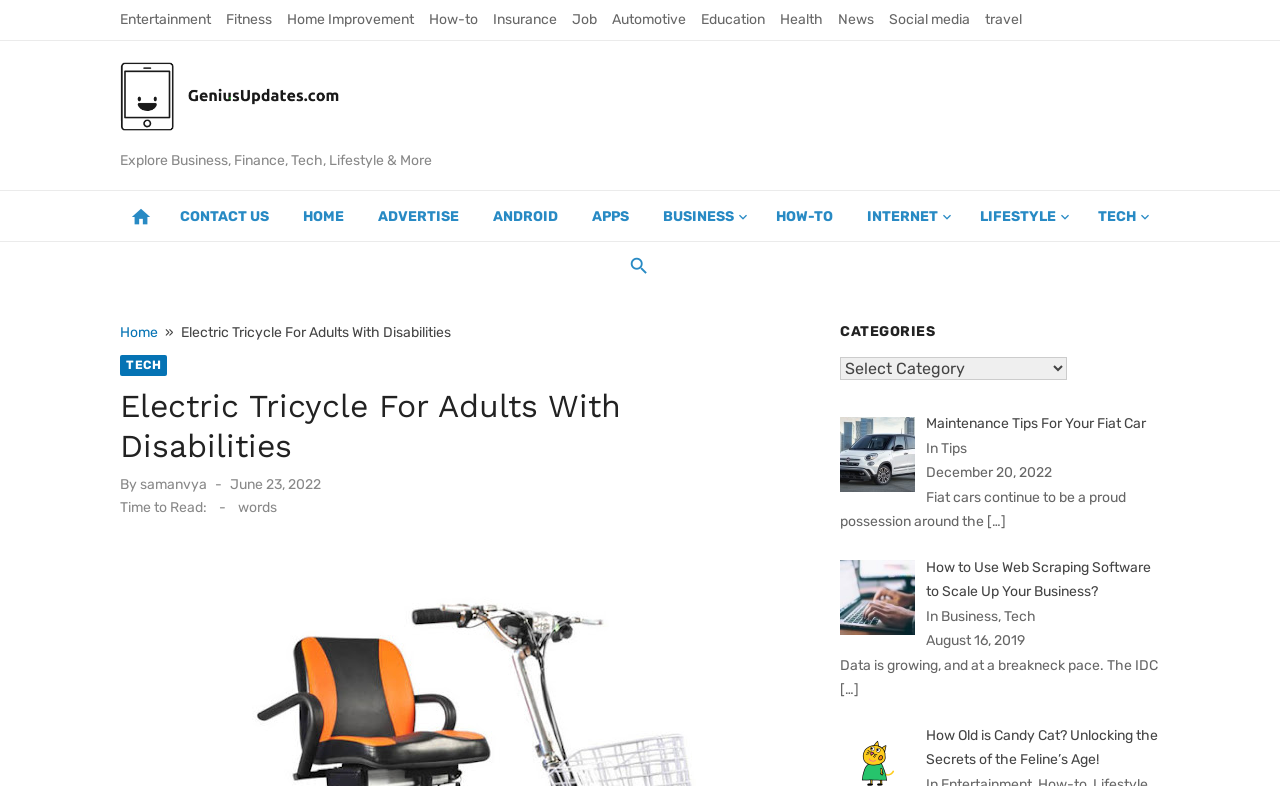Locate the bounding box coordinates of the element you need to click to accomplish the task described by this instruction: "Explore the 'TECH' section".

[0.094, 0.452, 0.13, 0.478]